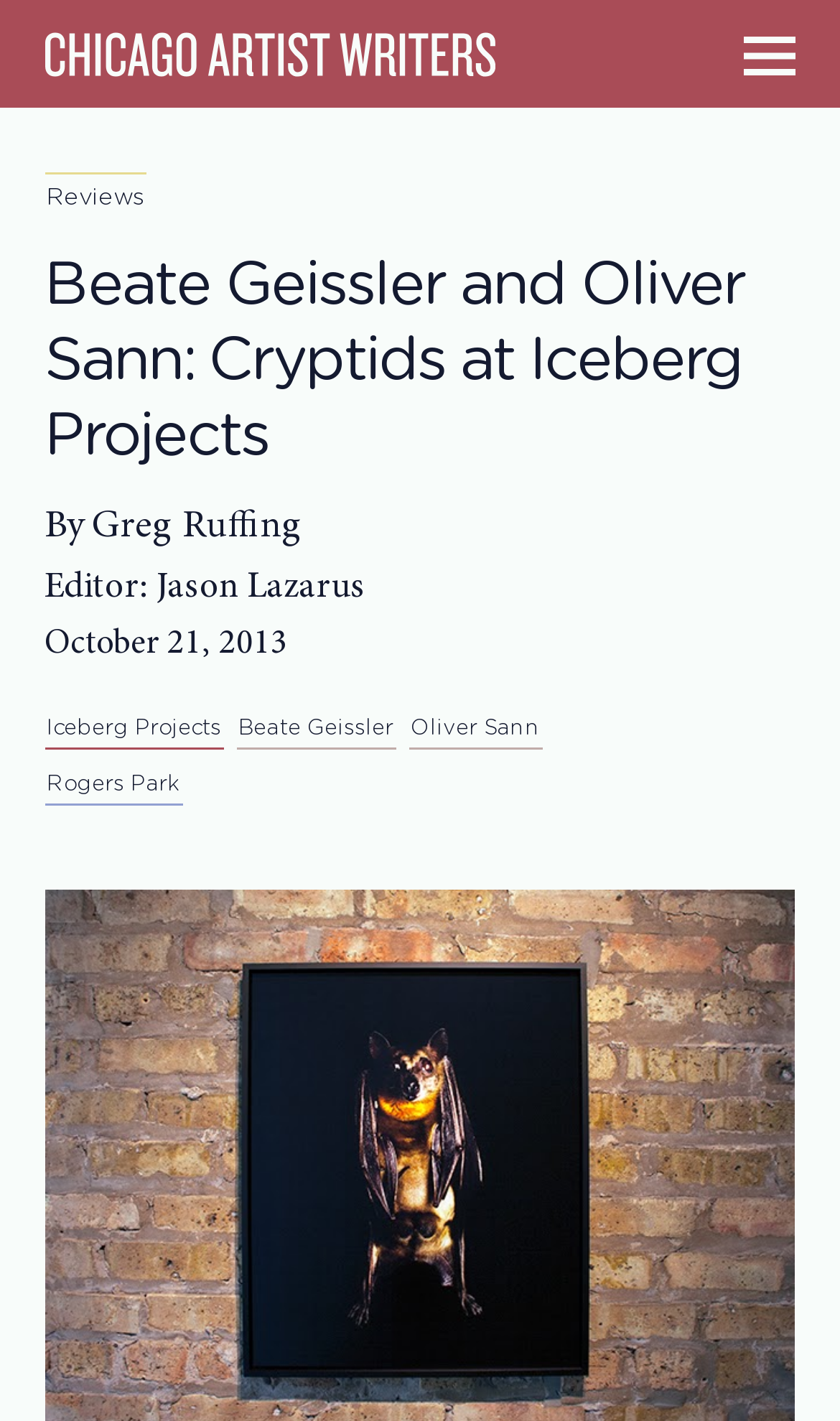Show me the bounding box coordinates of the clickable region to achieve the task as per the instruction: "Visit the Iceberg Projects website".

[0.053, 0.495, 0.266, 0.528]